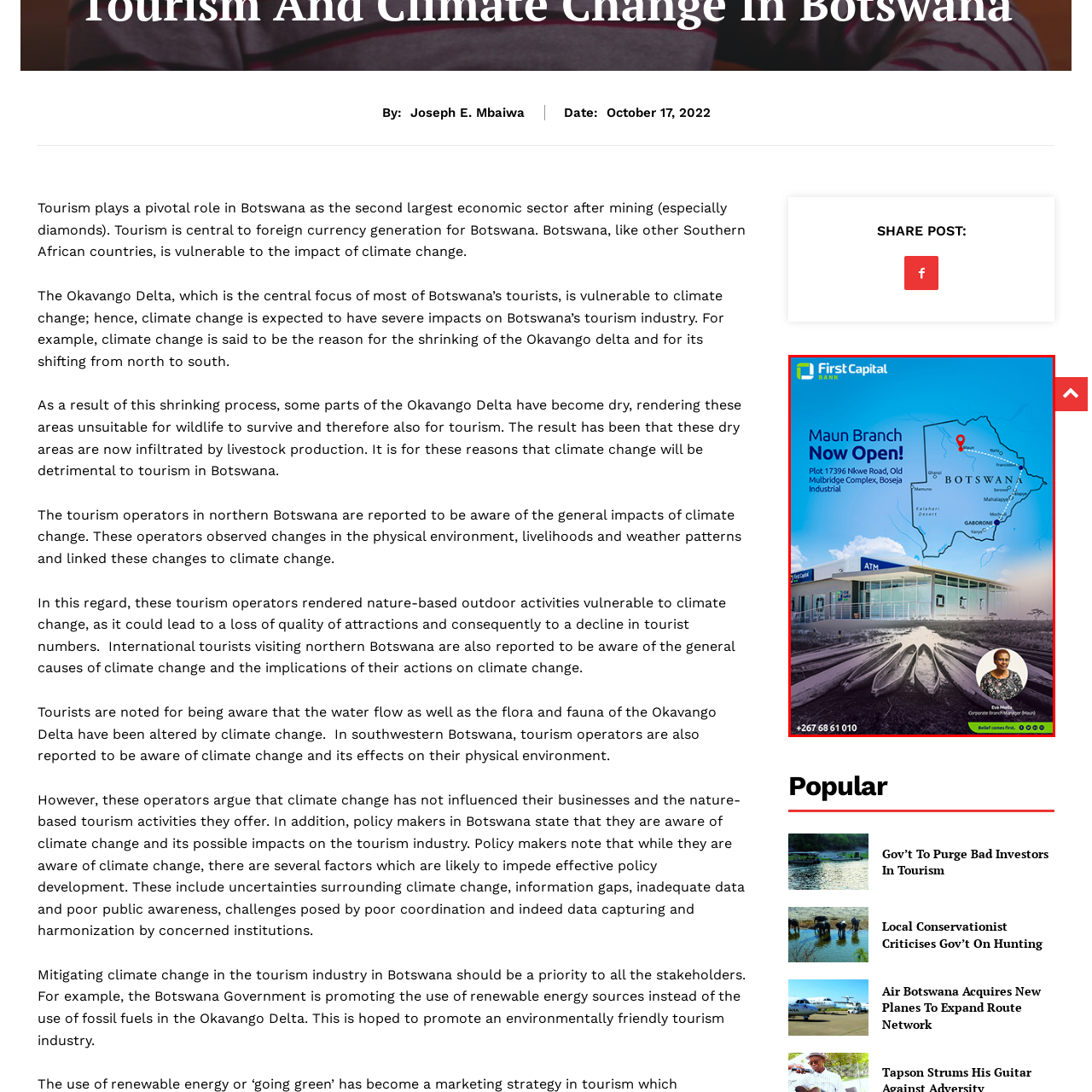Create a detailed description of the image enclosed by the red bounding box.

The image showcases an announcement for the newly opened Maun Branch of First Capital Bank, prominently displayed with the slogan "Now Open!" The layout features a map of Botswana, highlighting the location of Maun with a red pin, alongside key landmarks. The bank's building is illustrated with a clear view of its facade, including an ATM, reflecting the modern architecture of the branch.

Accompanying the visual elements is a photograph of Eva Molo, the Corporate Branch Manager, whose presence adds a personal touch to the announcement. Contact information, including a phone number and the message "Belief comes first," emphasizes the bank's customer-centric approach. The vibrant blue background enhances the visibility of the text and imagery, making this promotional material both eye-catching and informative.